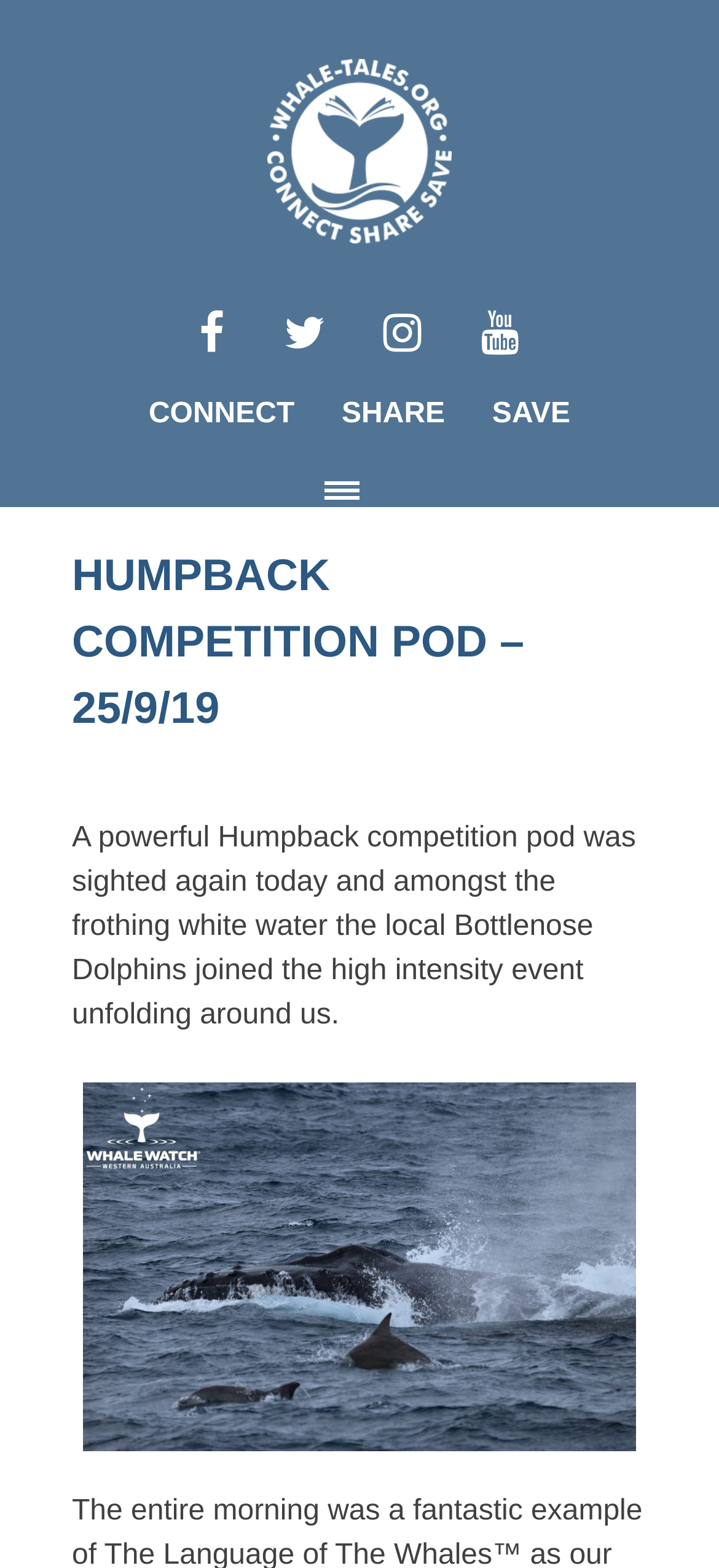Determine the bounding box coordinates of the target area to click to execute the following instruction: "Read about real estate."

None